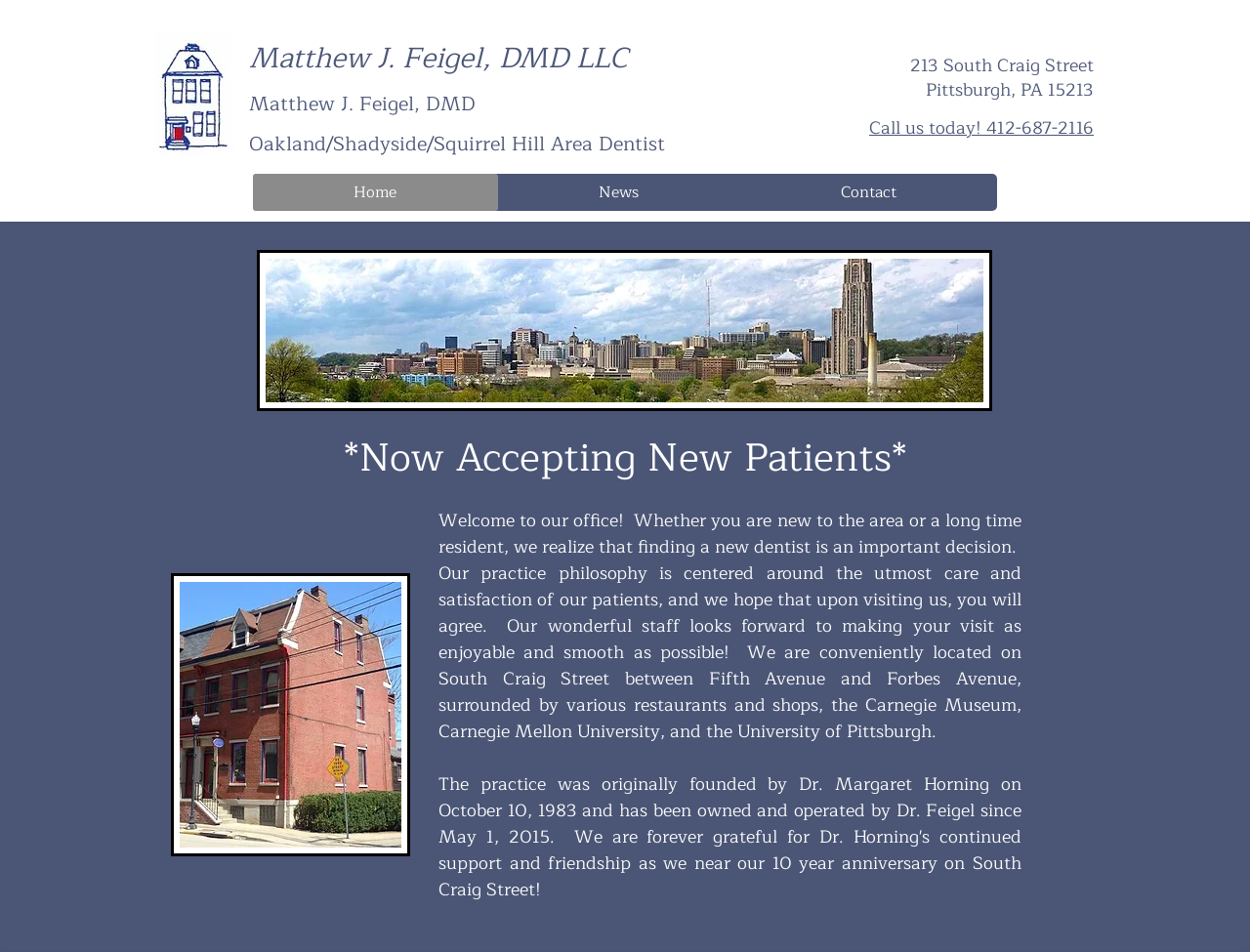From the details in the image, provide a thorough response to the question: What is the phone number of the dentist's office?

The phone number of the dentist's office can be found in the link element 'Call us today! 412-687-2116' which is located next to the address, providing a way to contact the office.